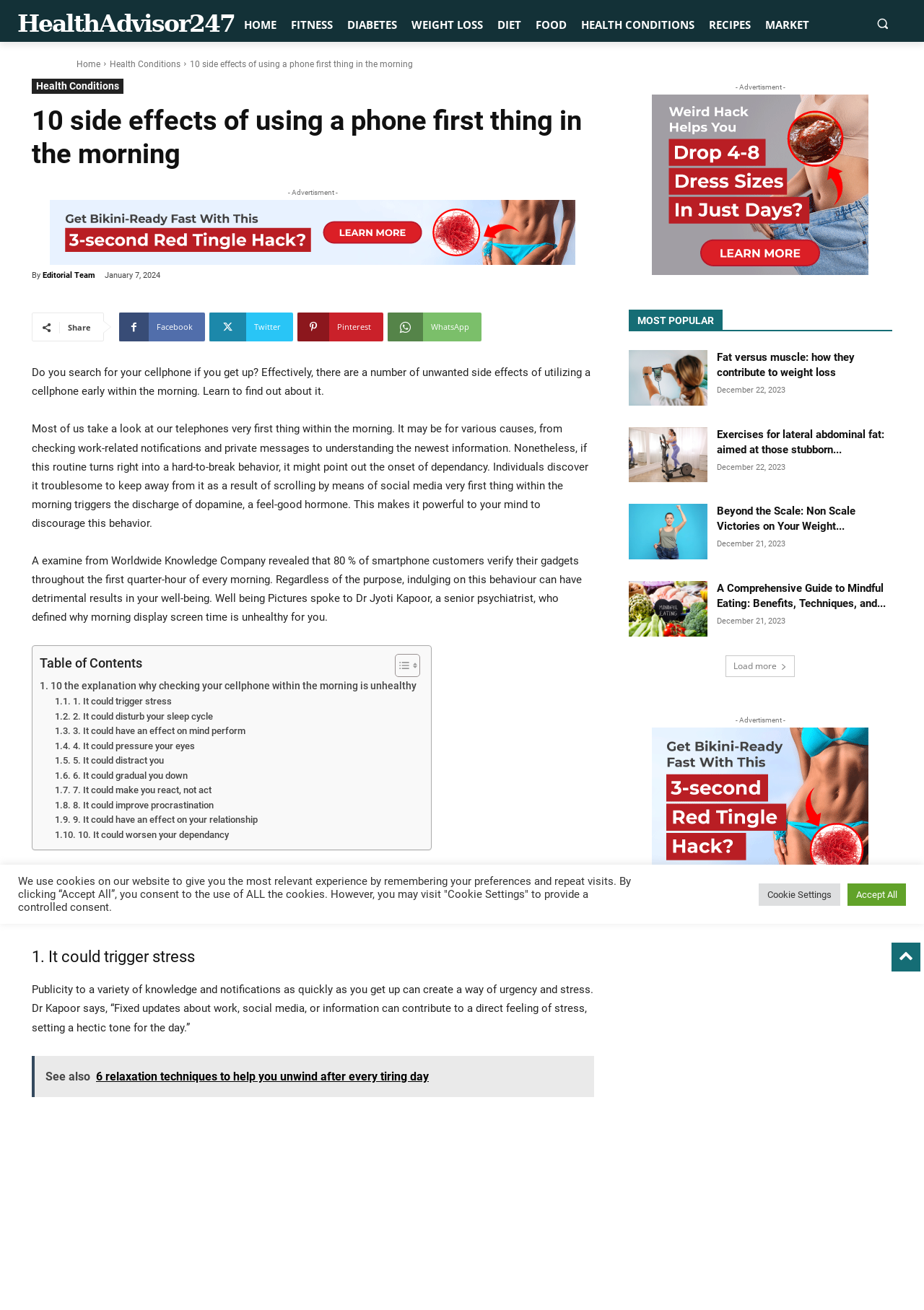Please provide the main heading of the webpage content.

10 side effects of using a phone first thing in the morning